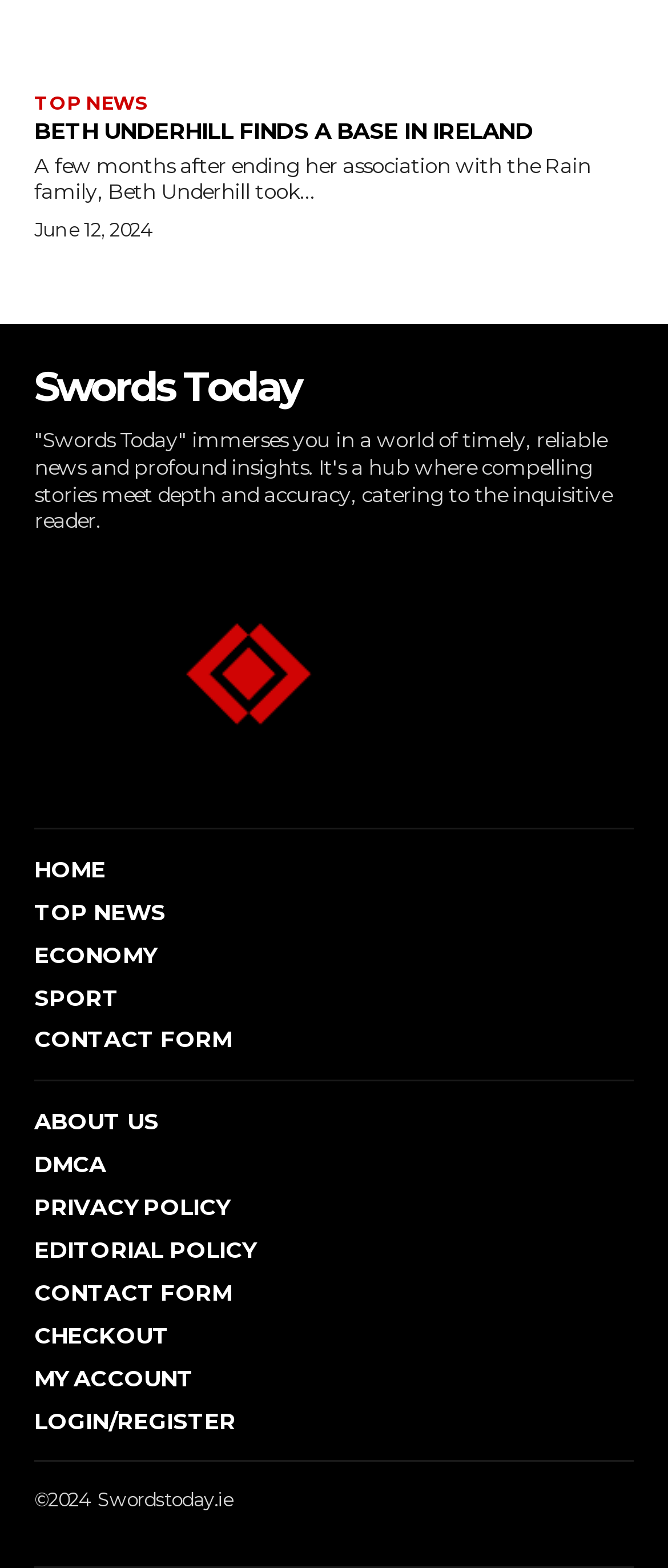Identify the bounding box coordinates for the UI element described as follows: Swords Today. Use the format (top-left x, top-left y, bottom-right x, bottom-right y) and ensure all values are floating point numbers between 0 and 1.

[0.051, 0.23, 0.949, 0.264]